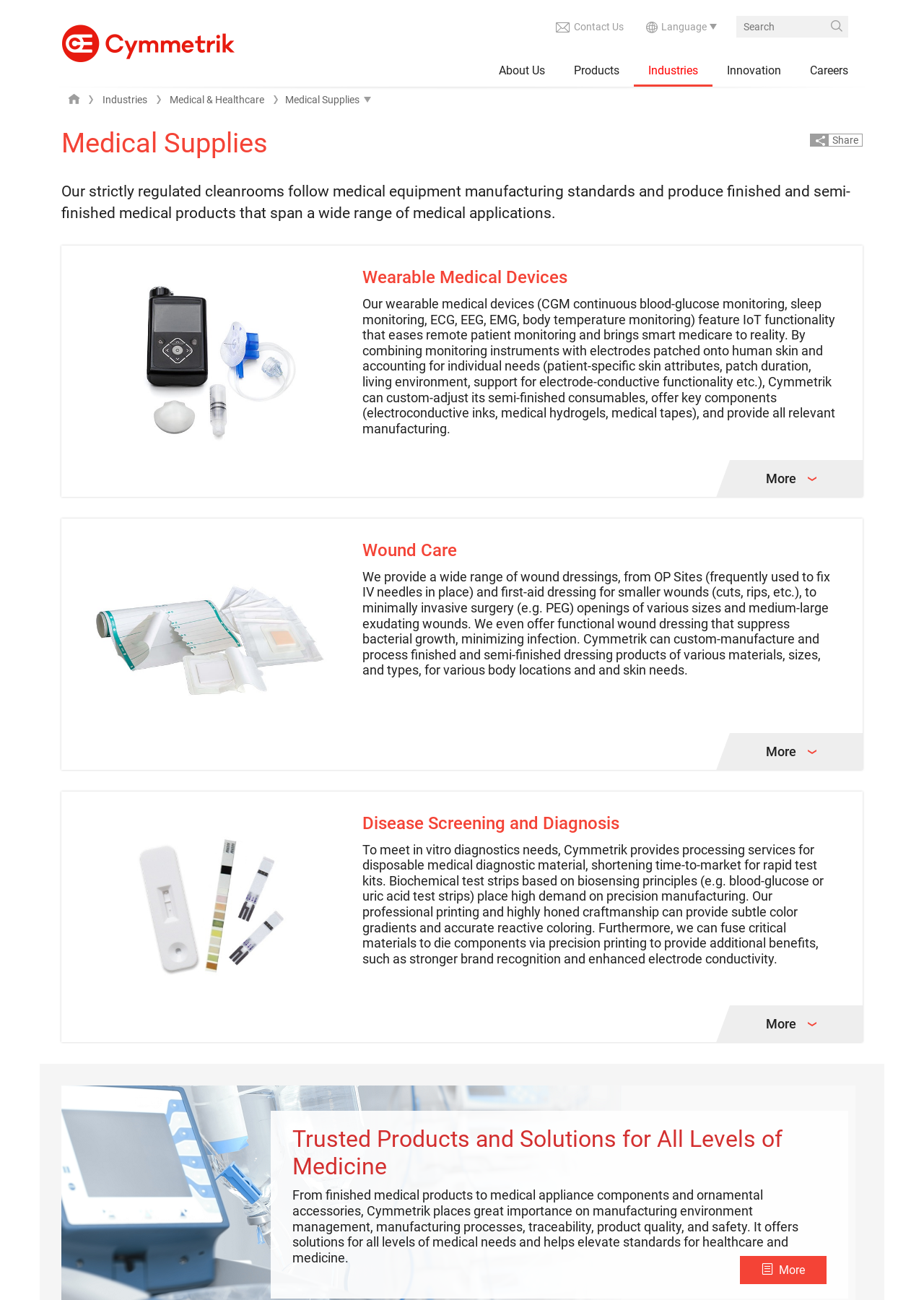Please determine the bounding box coordinates for the element with the description: "About Us".

[0.524, 0.042, 0.605, 0.067]